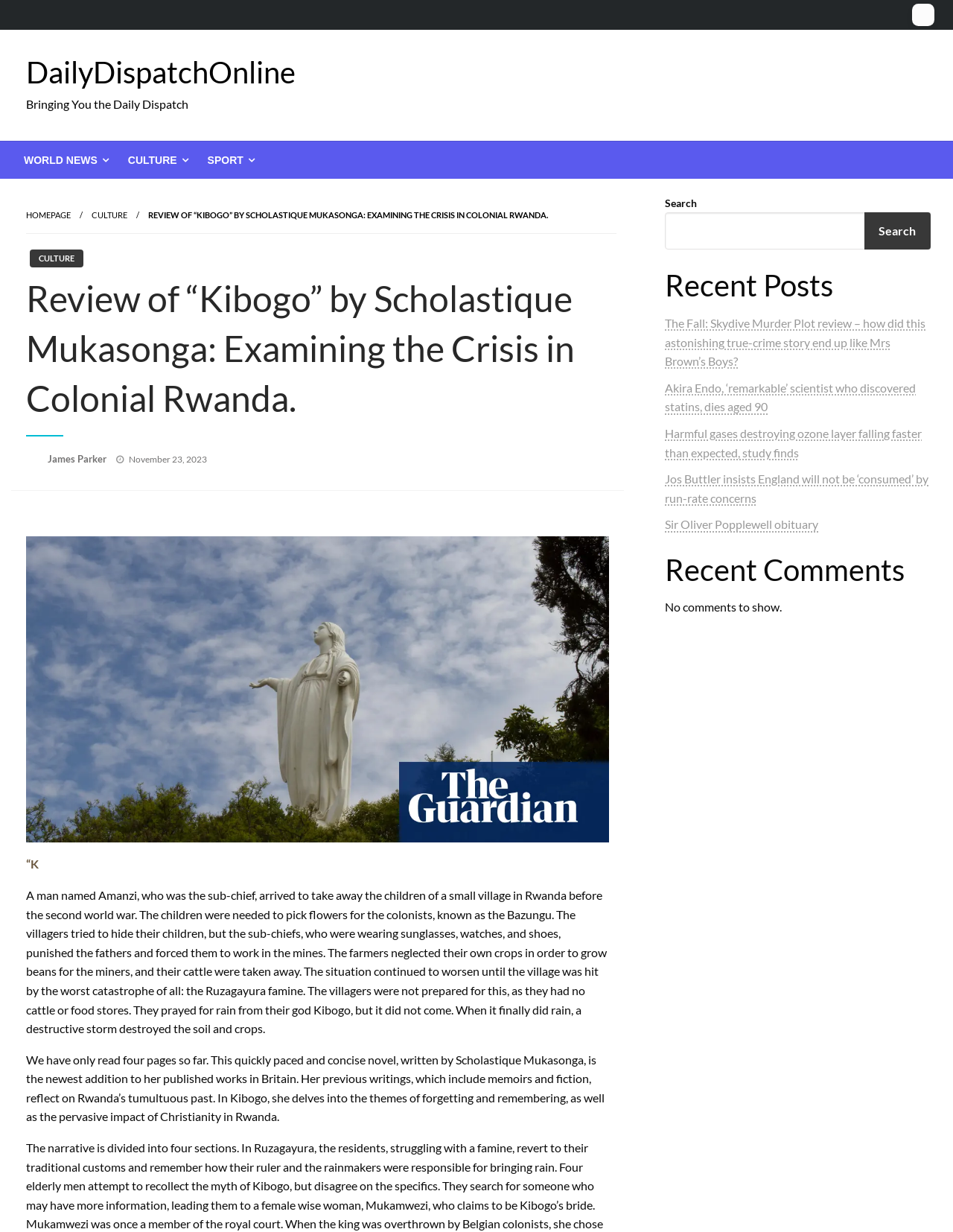What is the date when the review of the book 'Kibogo' was posted?
Analyze the image and deliver a detailed answer to the question.

The answer can be found in the text where it says 'Posted on November 23, 2023'.